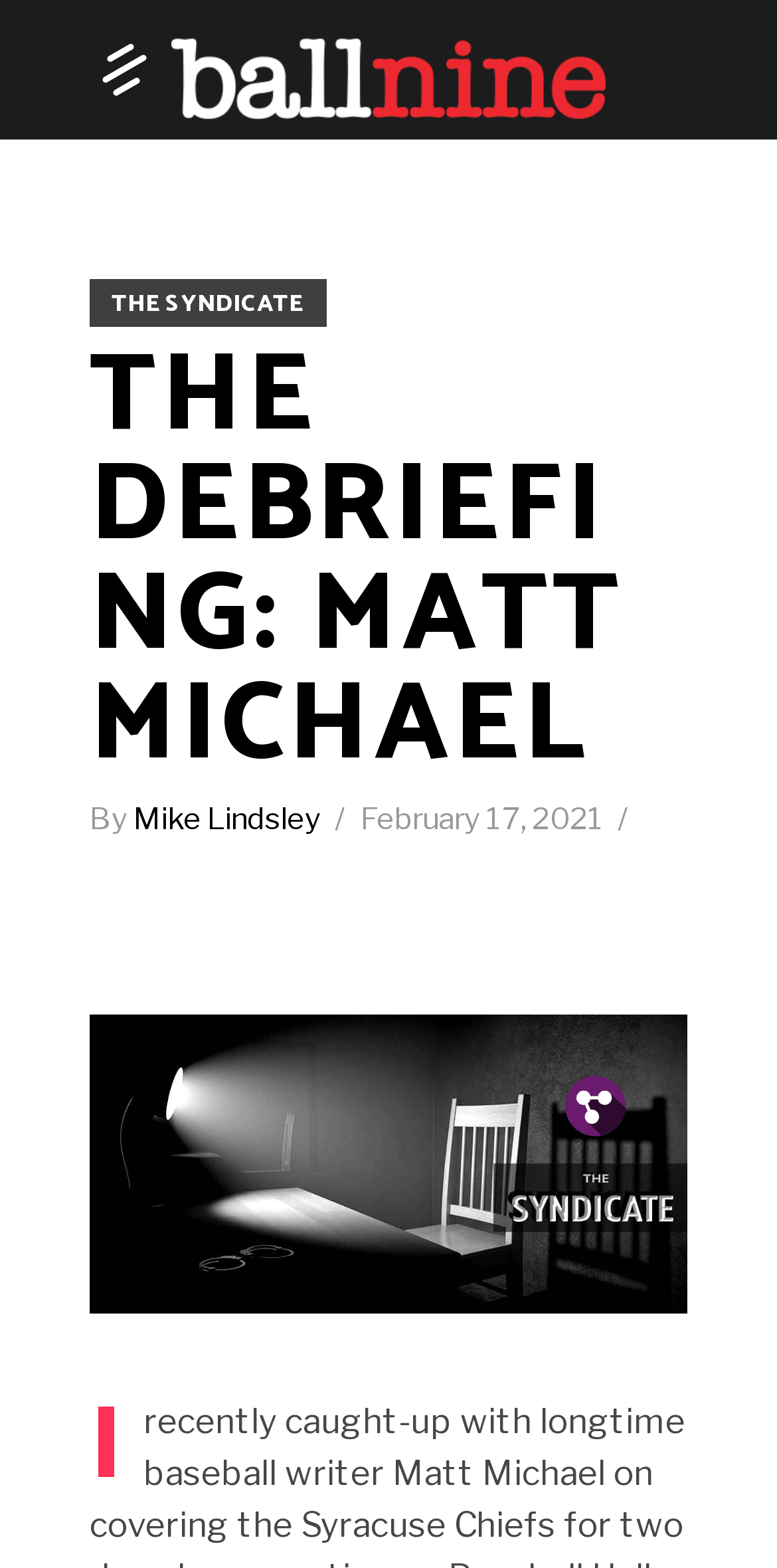Identify the bounding box for the UI element described as: "alt="Mobile Logo"". Ensure the coordinates are four float numbers between 0 and 1, formatted as [left, top, right, bottom].

[0.22, 0.0, 0.78, 0.1]